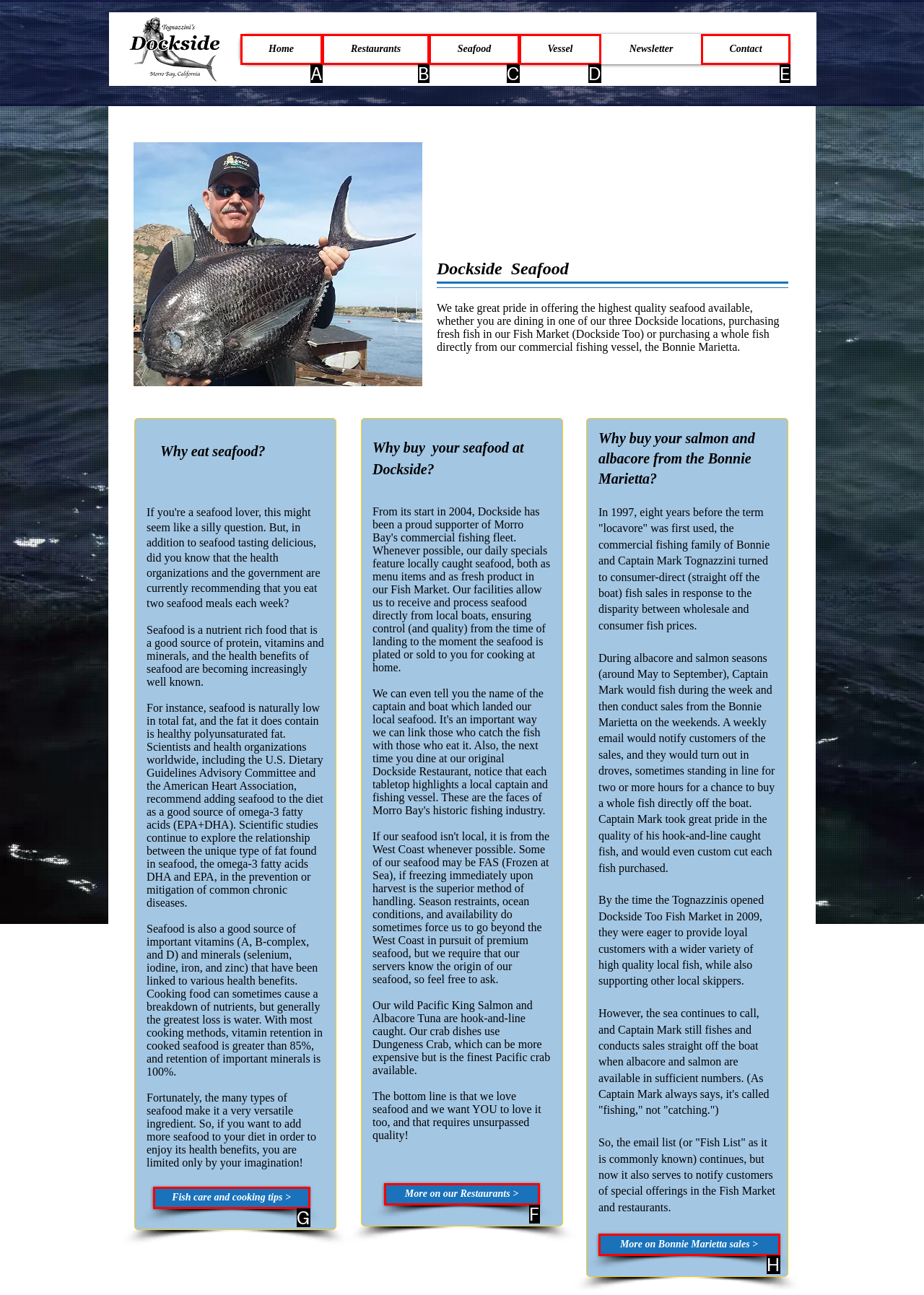Tell me the letter of the HTML element that best matches the description: More on our Restaurants > from the provided options.

F